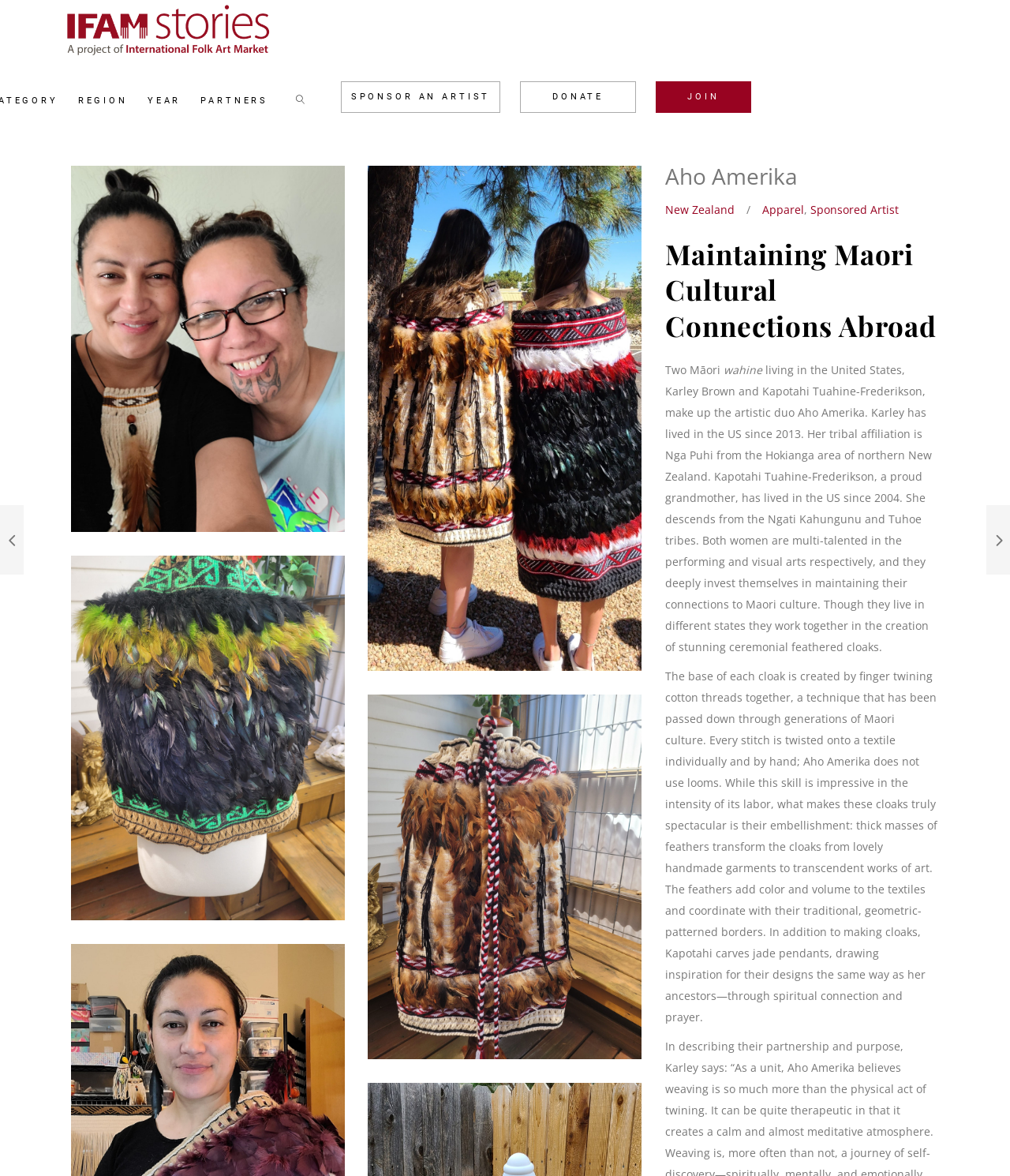What type of pendants does Kapotahi carve?
Please provide a single word or phrase as the answer based on the screenshot.

Jade pendants